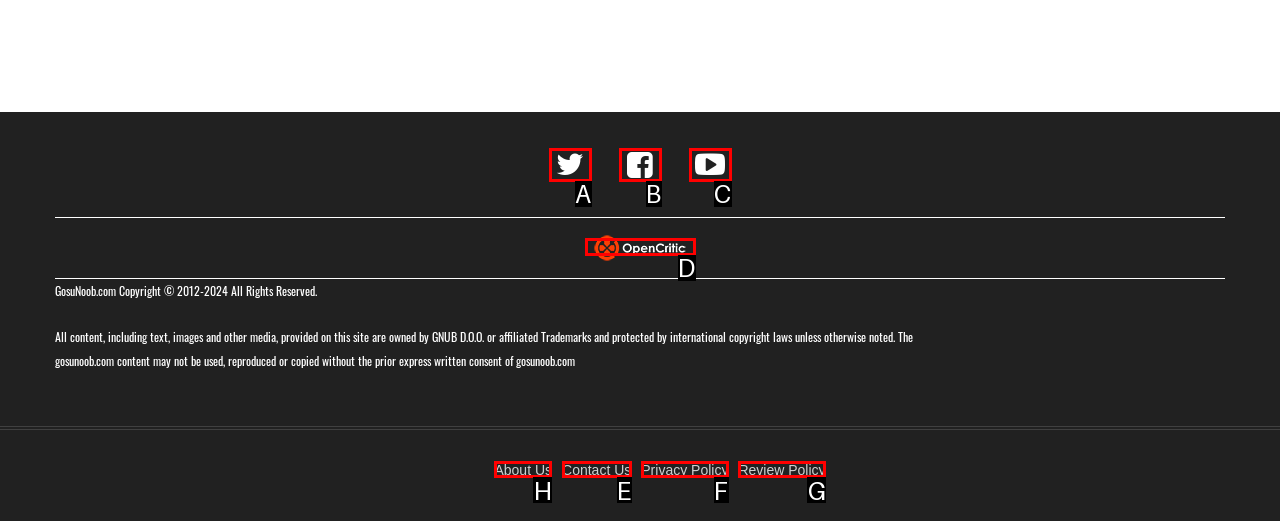Decide which UI element to click to accomplish the task: Go to the 'Home' page
Respond with the corresponding option letter.

None